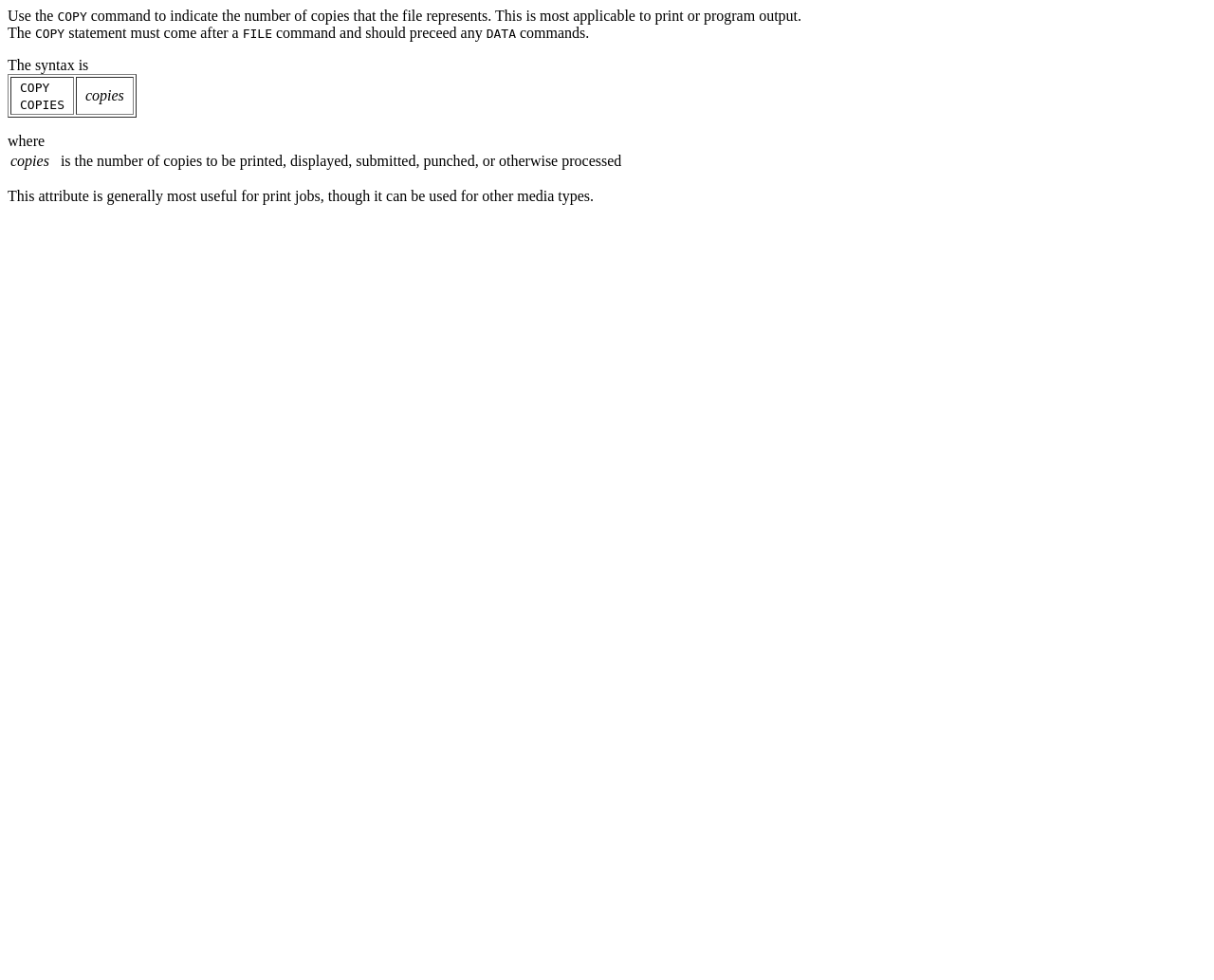What is the purpose of the COPY command?
Carefully examine the image and provide a detailed answer to the question.

The COPY command is used to indicate the number of copies that the file represents, which is most applicable to print or program output.